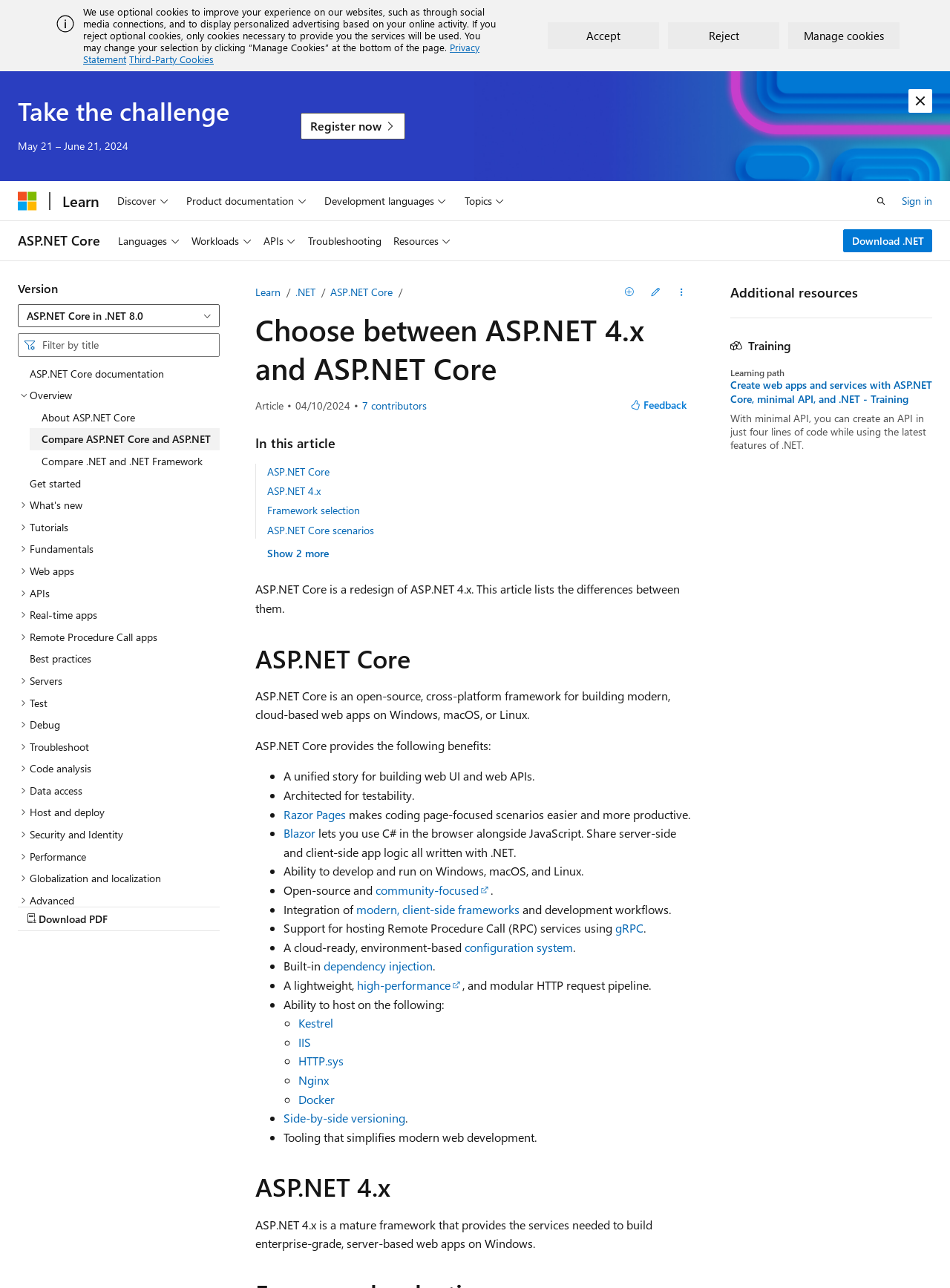Can you find the bounding box coordinates of the area I should click to execute the following instruction: "Click on the 'ASP.NET Core' link"?

[0.019, 0.176, 0.105, 0.198]